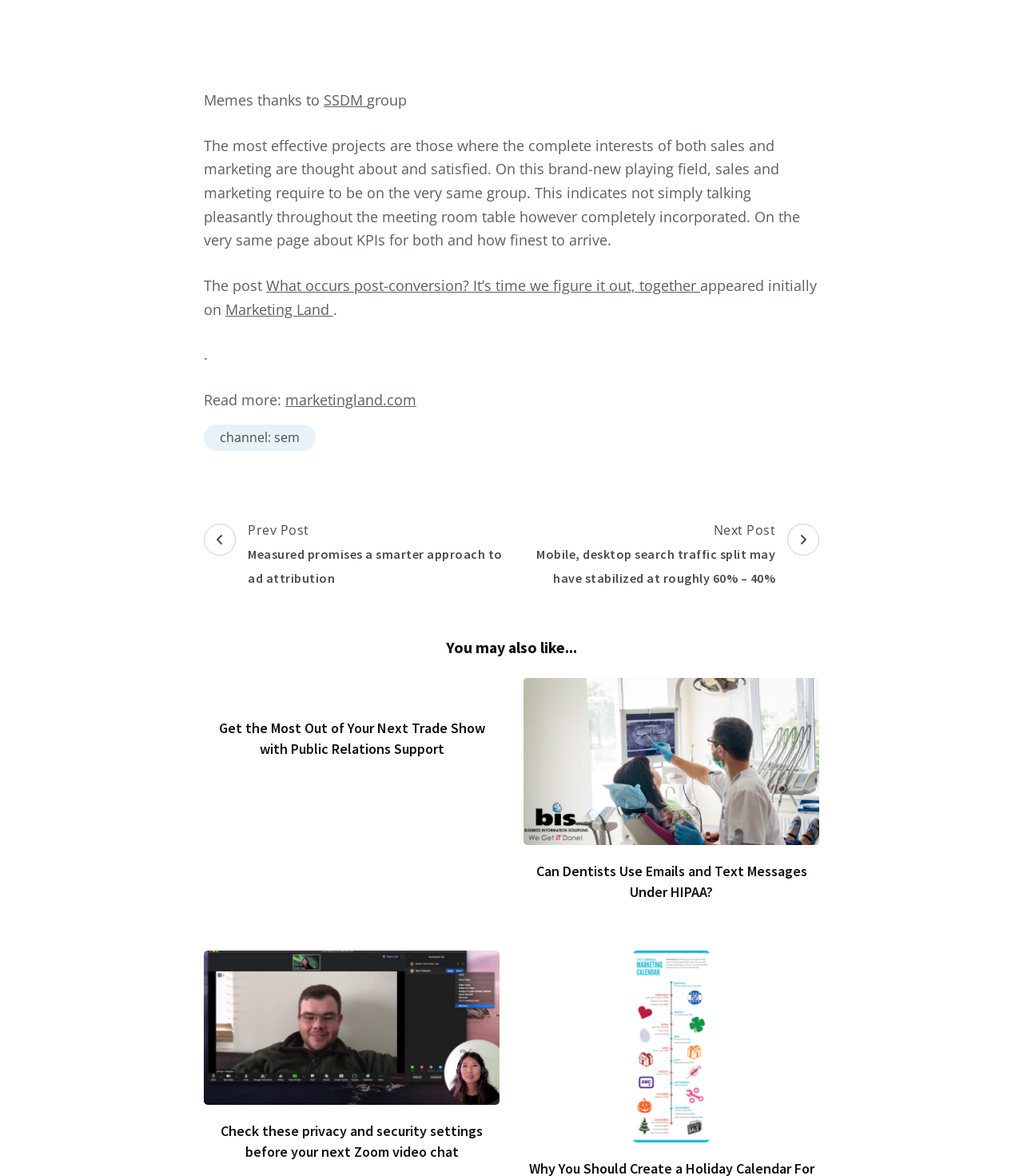Give a concise answer using only one word or phrase for this question:
Where did the post originally appear?

Marketing Land